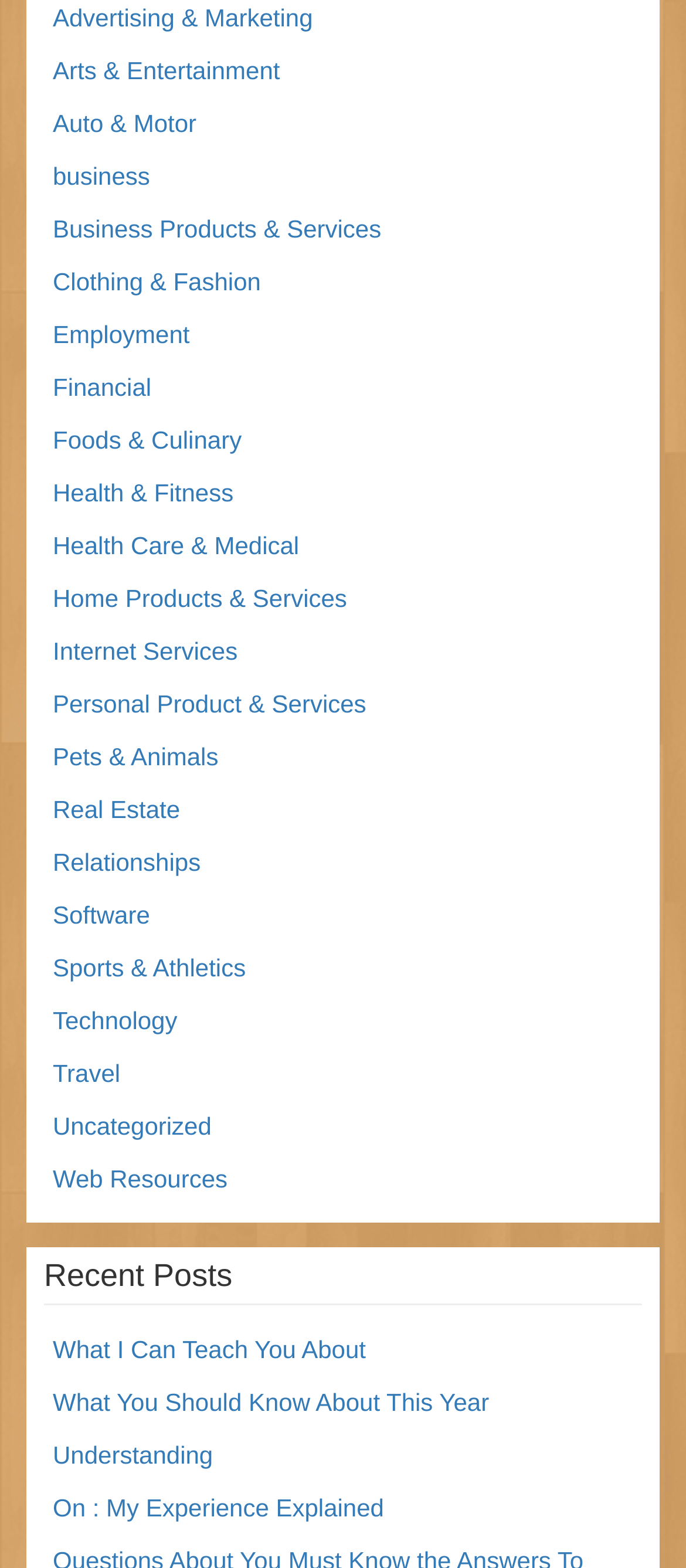Determine the coordinates of the bounding box that should be clicked to complete the instruction: "Browse Advertising & Marketing". The coordinates should be represented by four float numbers between 0 and 1: [left, top, right, bottom].

[0.077, 0.003, 0.456, 0.021]